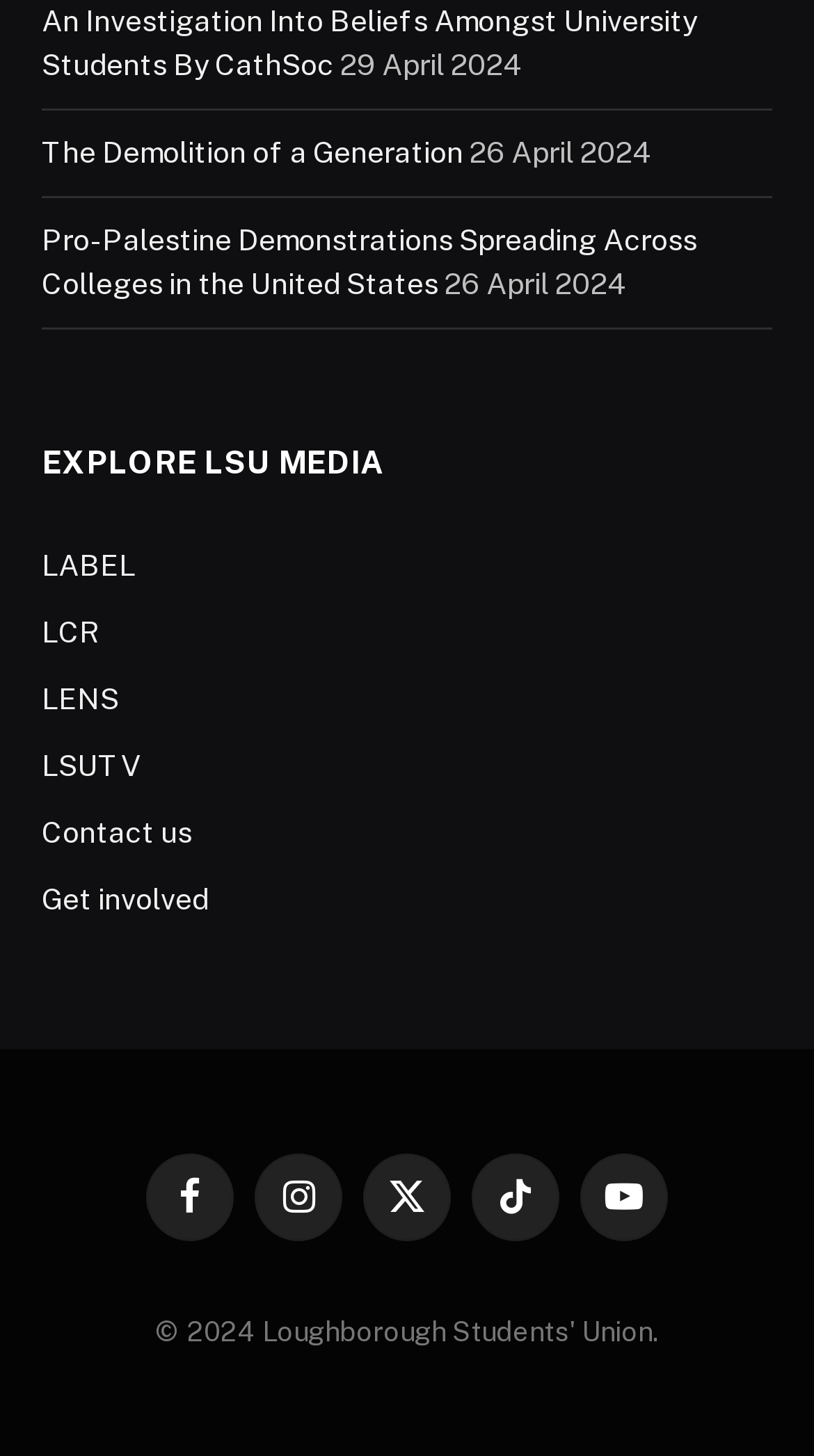Determine the bounding box coordinates of the clickable element necessary to fulfill the instruction: "View company profile". Provide the coordinates as four float numbers within the 0 to 1 range, i.e., [left, top, right, bottom].

None